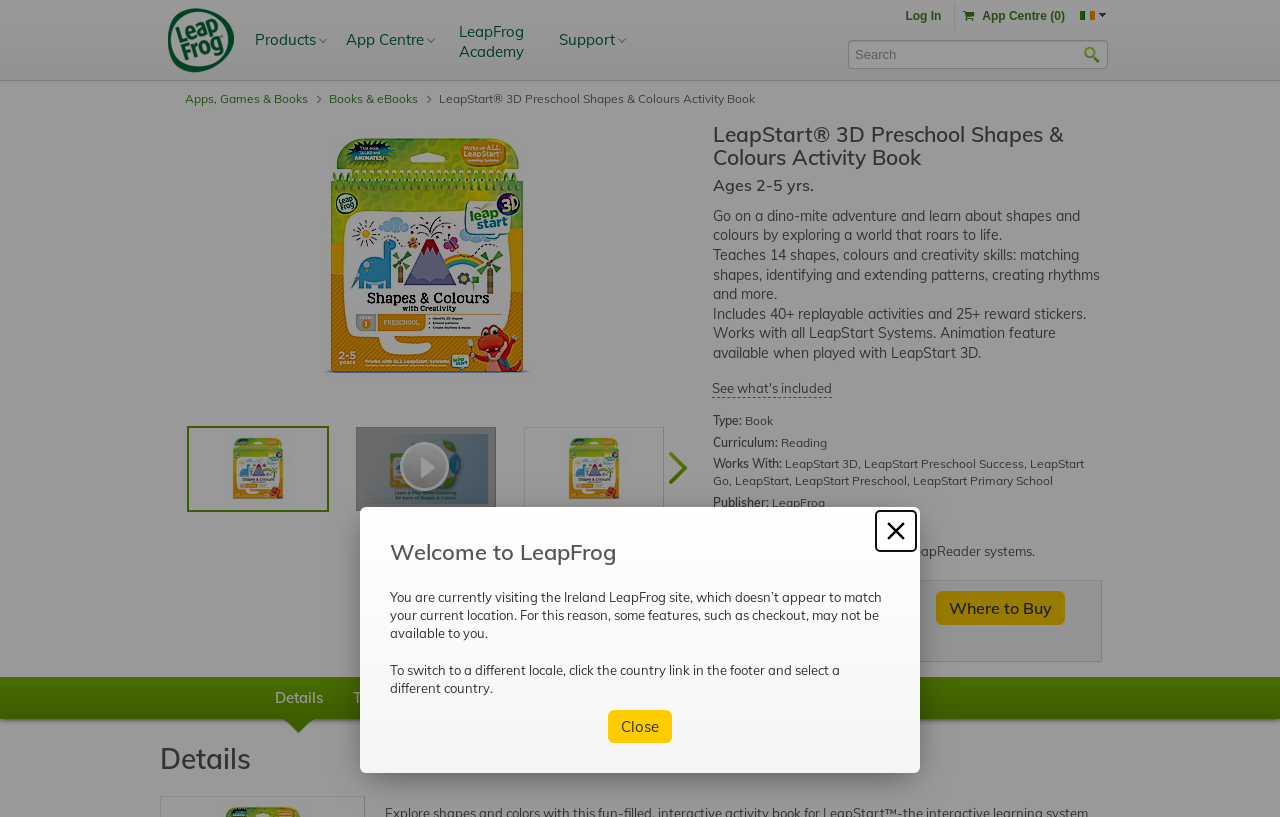Predict the bounding box coordinates for the UI element described as: "parent_node: Welcome to LeapFrog aria-label="Close"". The coordinates should be four float numbers between 0 and 1, presented as [left, top, right, bottom].

[0.684, 0.625, 0.716, 0.674]